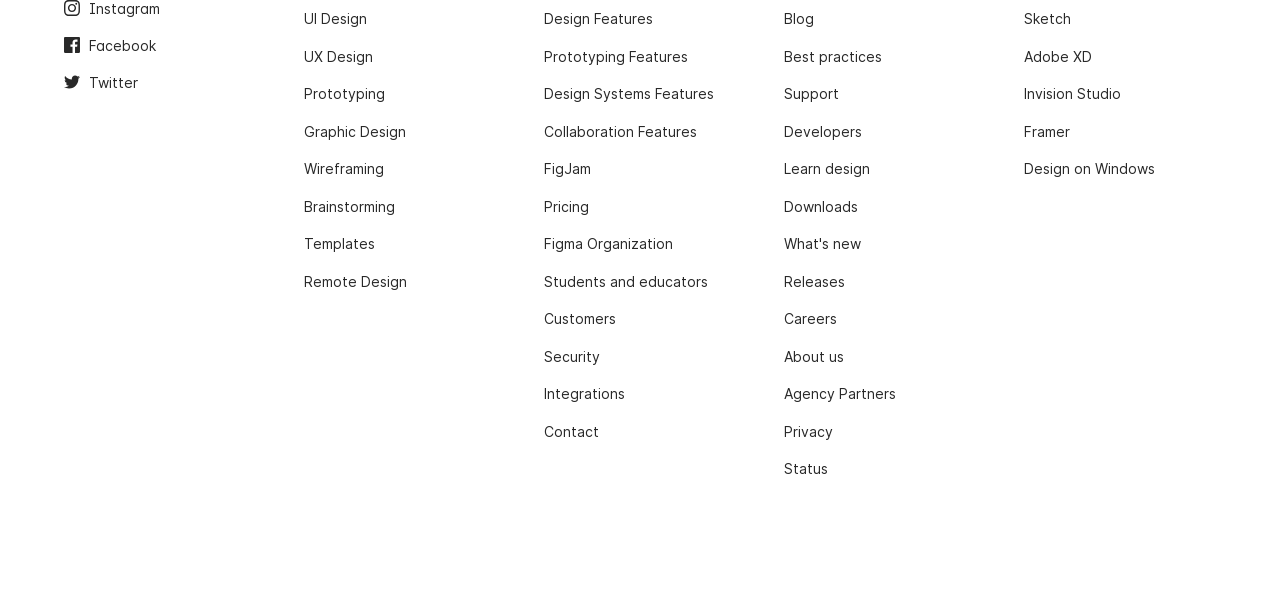Please pinpoint the bounding box coordinates for the region I should click to adhere to this instruction: "Read the 'CHAPTER 2' heading".

None